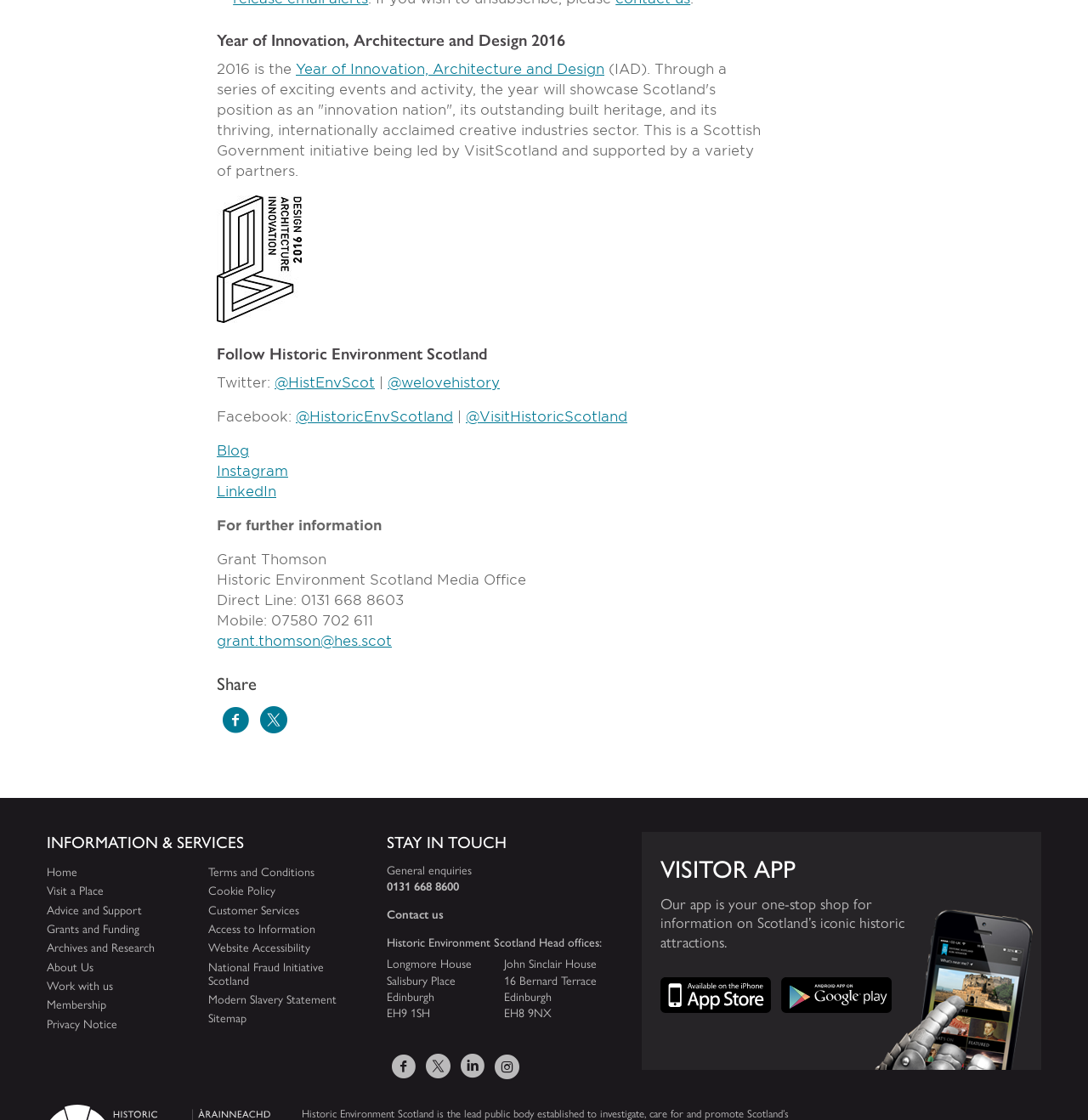Give a concise answer using one word or a phrase to the following question:
What is the organization's Twitter handle?

@HistEnvScot